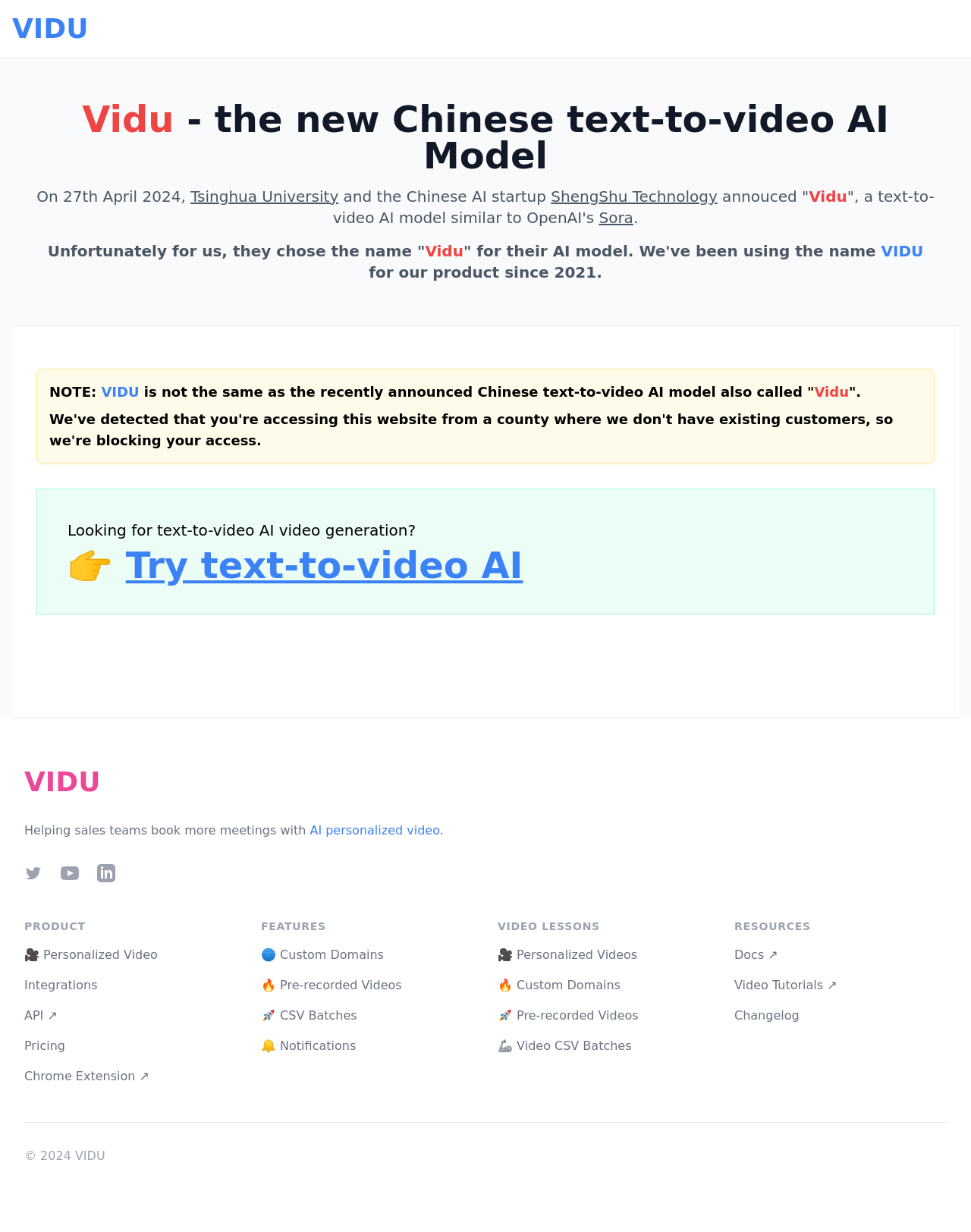For the element described, predict the bounding box coordinates as (top-left x, top-left y, bottom-right x, bottom-right y). All values should be between 0 and 1. Element description: parent_node: +44(0) 1903 717001 INFO@SCHLICH.CO.UK

None